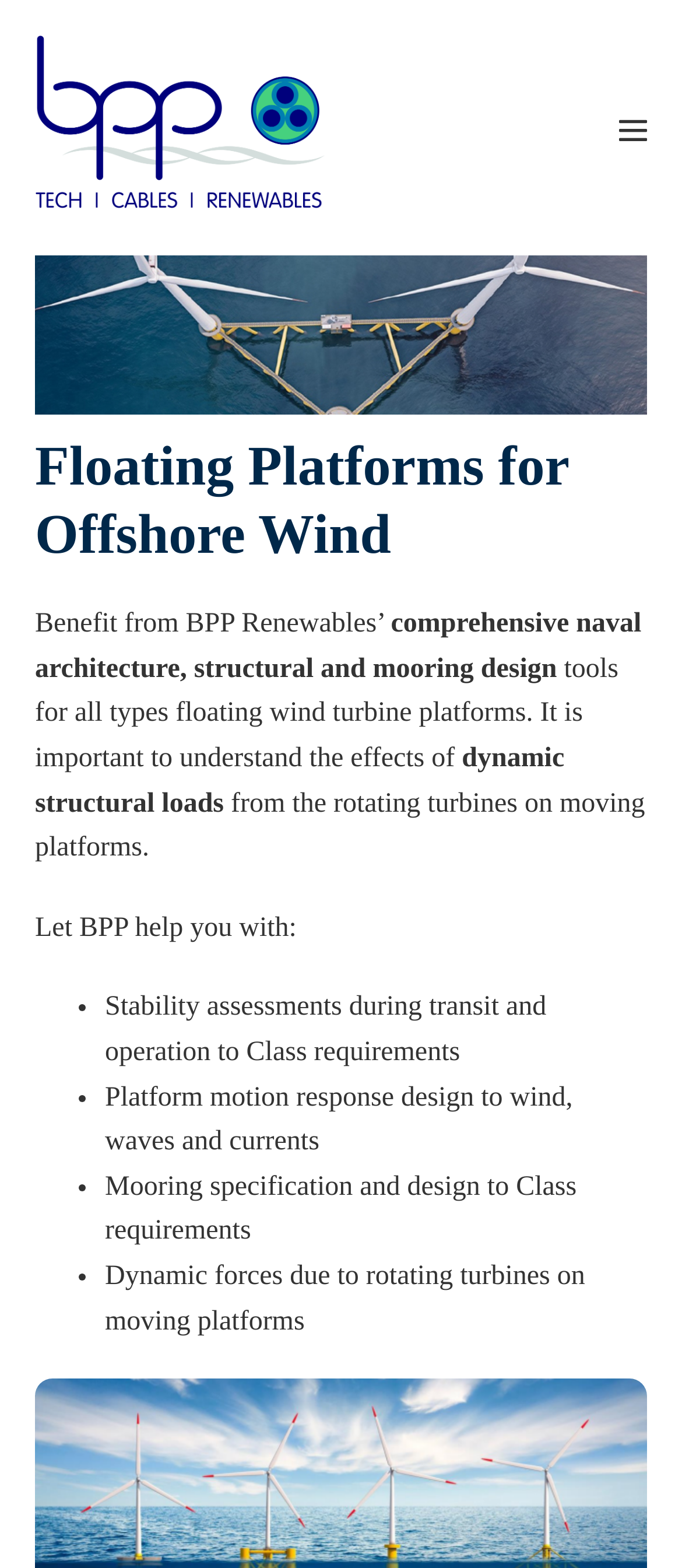What are the design considerations for floating wind turbine platforms?
We need a detailed and exhaustive answer to the question. Please elaborate.

The webpage mentions that platform motion response design to wind, waves and currents is one of the services offered by BPP Renewables, indicating that these are important design considerations for floating wind turbine platforms.